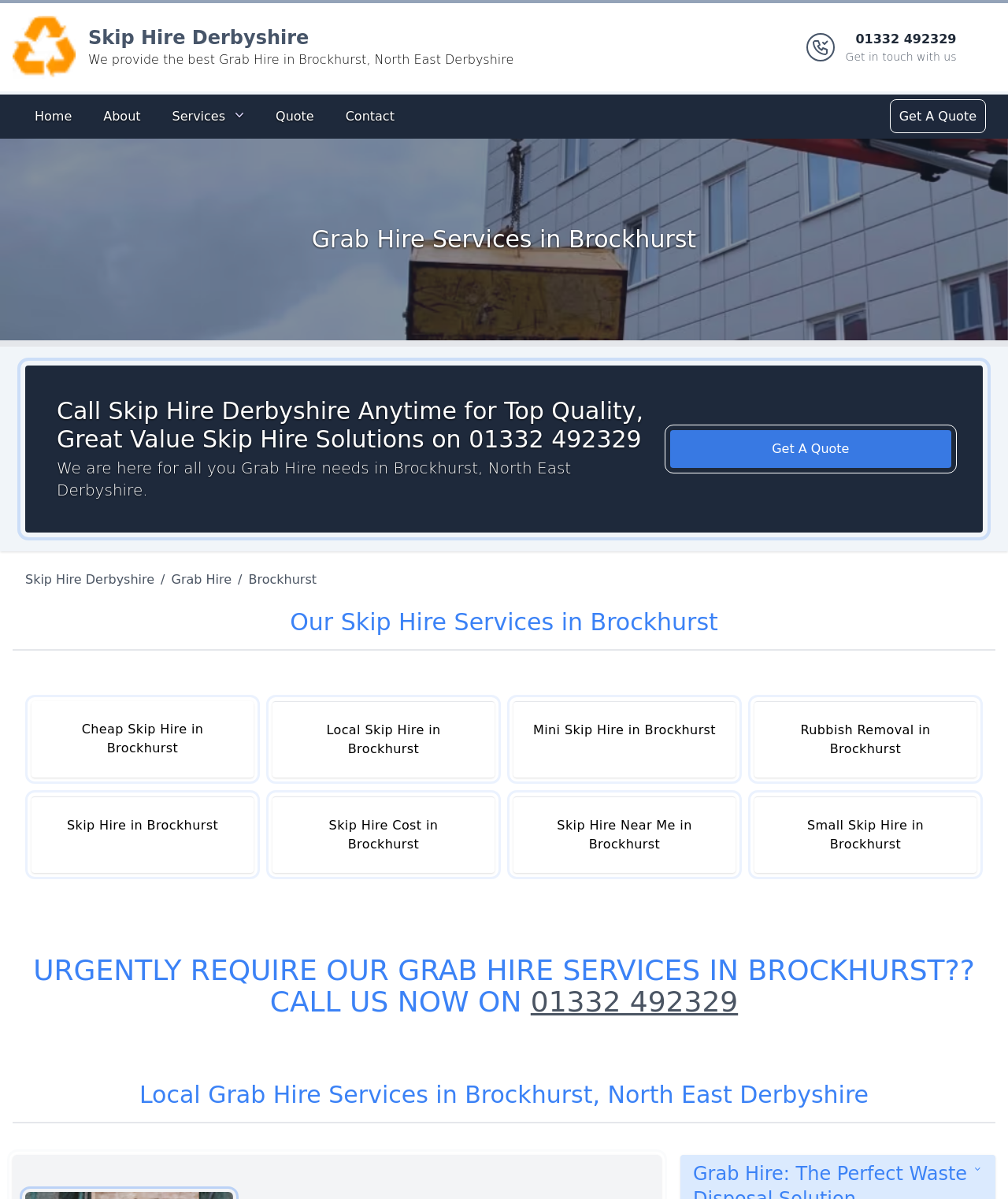Analyze the image and give a detailed response to the question:
What is the phone number to get a free quote?

I found the phone number by looking at the top-right corner of the webpage, where it says 'Get in touch with us' and provides the phone number 01332 492329.